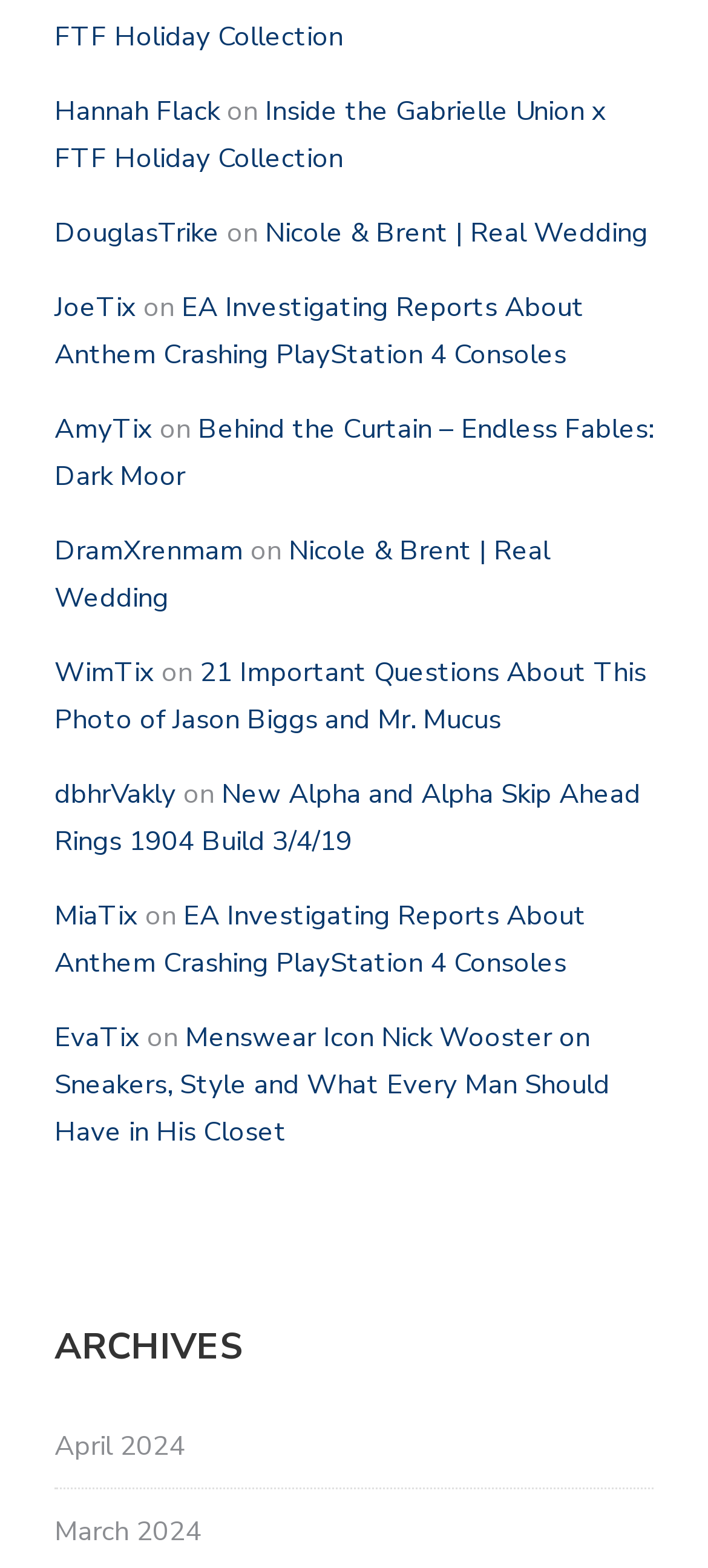Determine the bounding box coordinates of the clickable region to follow the instruction: "Visit April 2024 archives".

[0.077, 0.91, 0.262, 0.933]